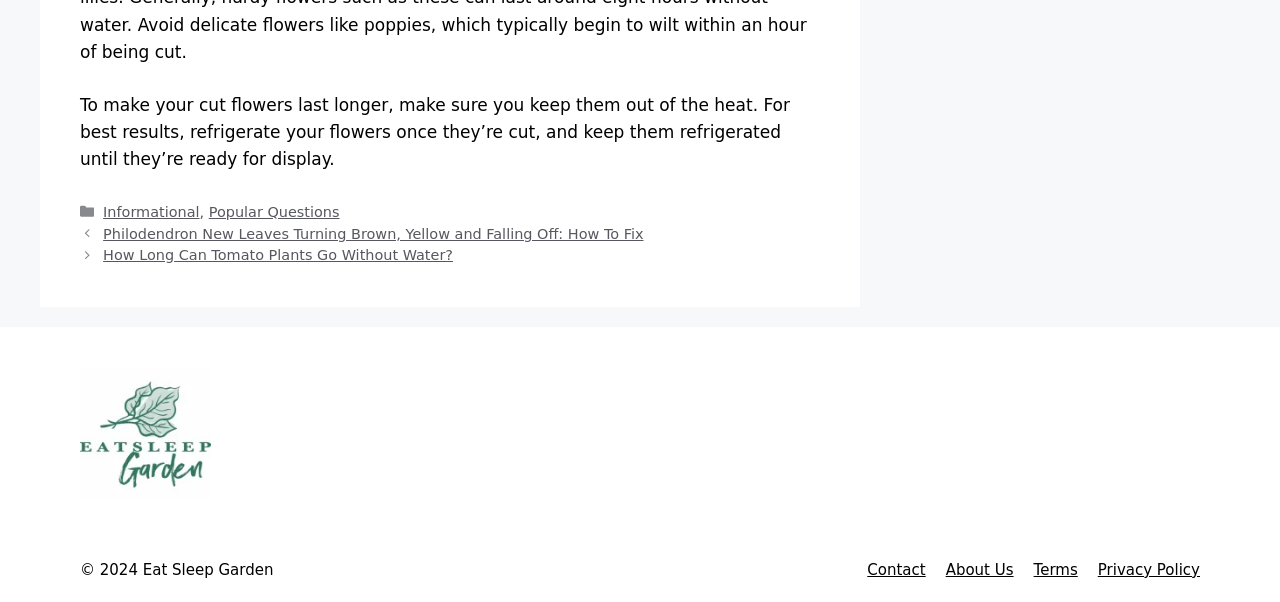Reply to the question with a brief word or phrase: What are the categories of articles on this website?

Informational, Popular Questions